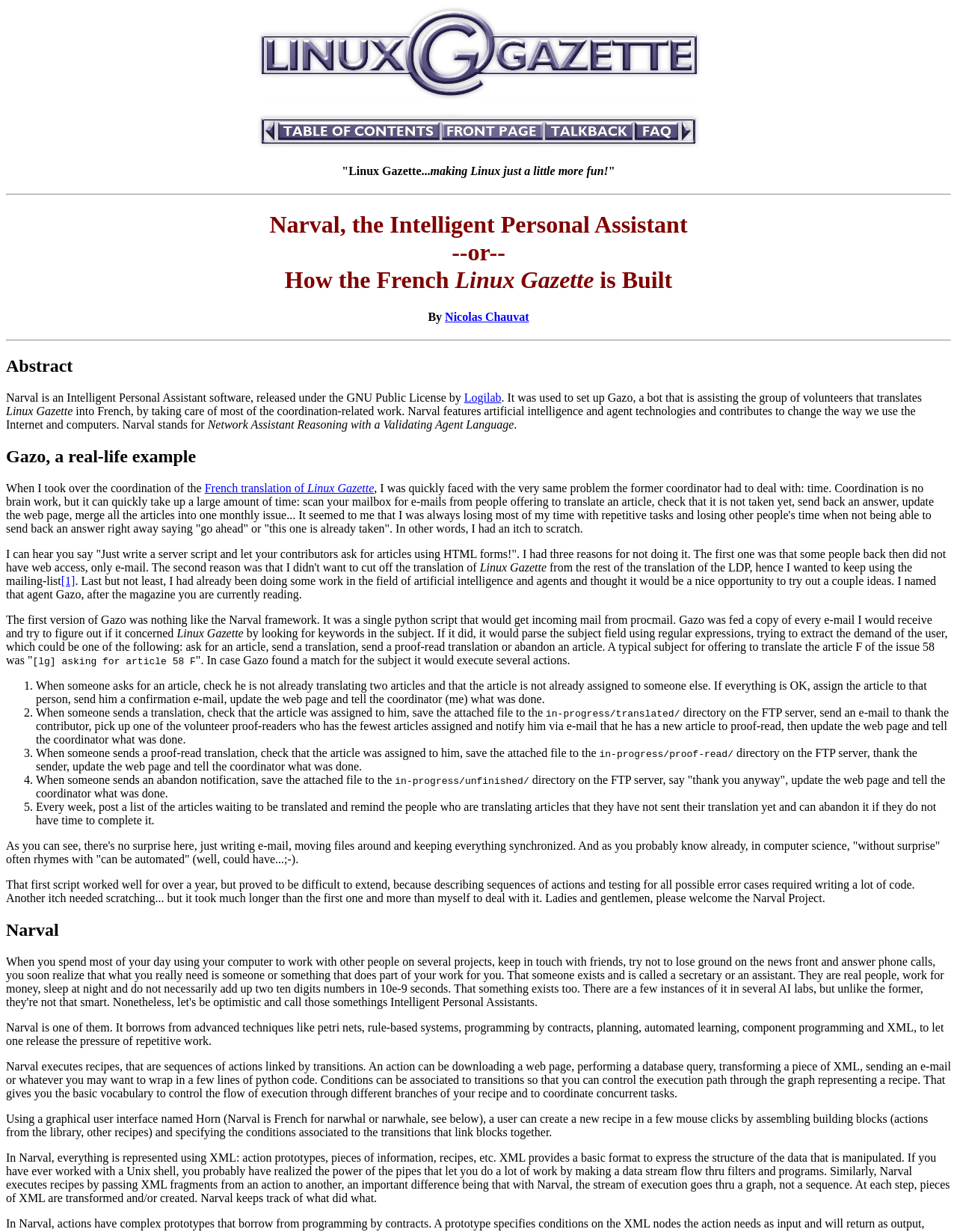Please locate the bounding box coordinates of the element that should be clicked to achieve the given instruction: "Click on the 'LINUX GAZETTE' link".

[0.006, 0.005, 0.994, 0.08]